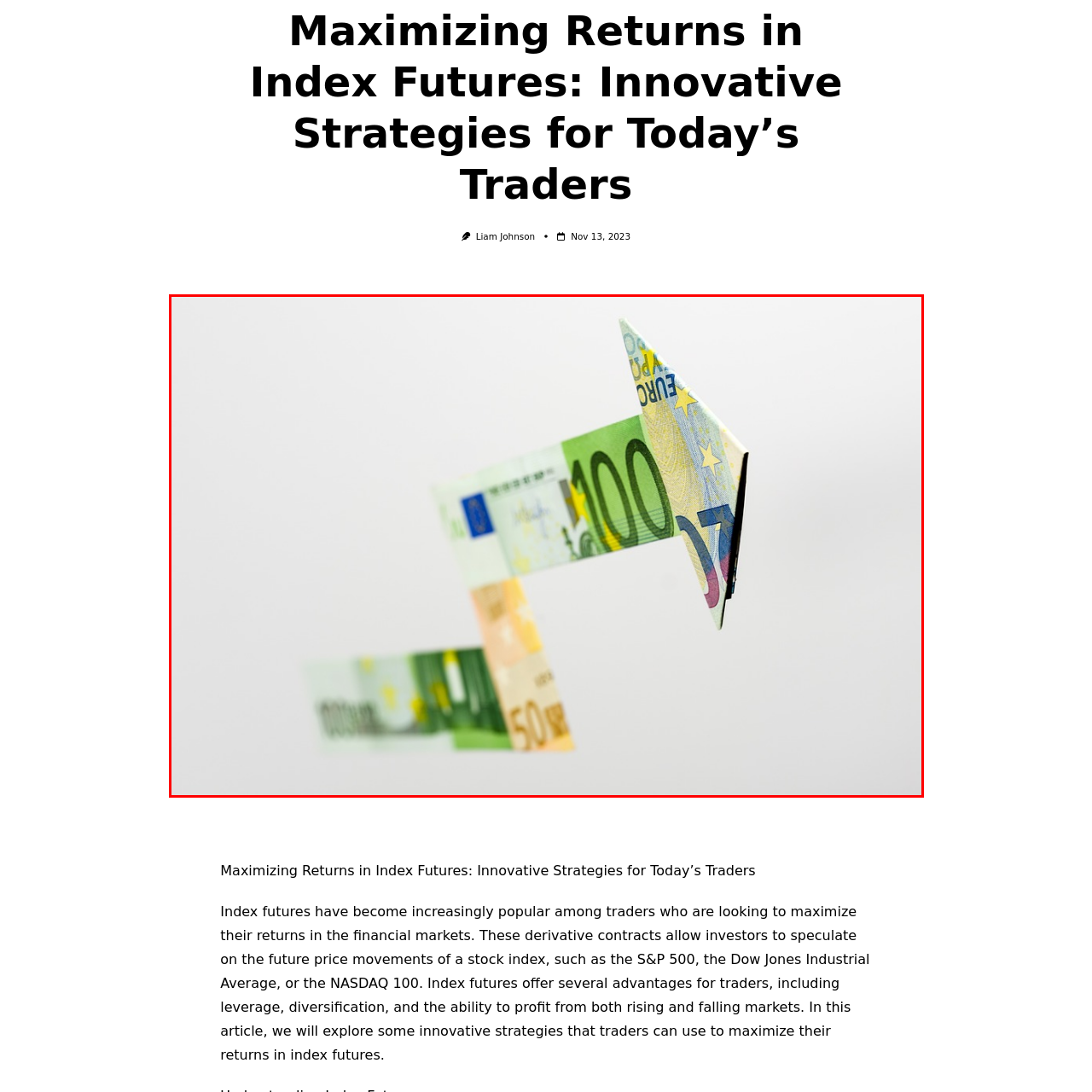Detail the visual elements present in the red-framed section of the image.

The image features creatively folded Euro banknotes, which depict a visual metaphor for financial growth and trading strategies. The €100 note takes center stage, with the design intentionally shaped to form an upward arrow, symbolizing increasing returns and investment success. Behind it, a €50 note complements the visual narrative, reinforcing the theme of leveraging currency for trading in index futures. The minimalist white background enhances the focus on the banknotes, making them the central element of the composition, which aligns well with the article titled "Maximizing Returns in Index Futures: Innovative Strategies for Today’s Traders." This imagery effectively encapsulates the essence of money management and strategic investment in financial markets.